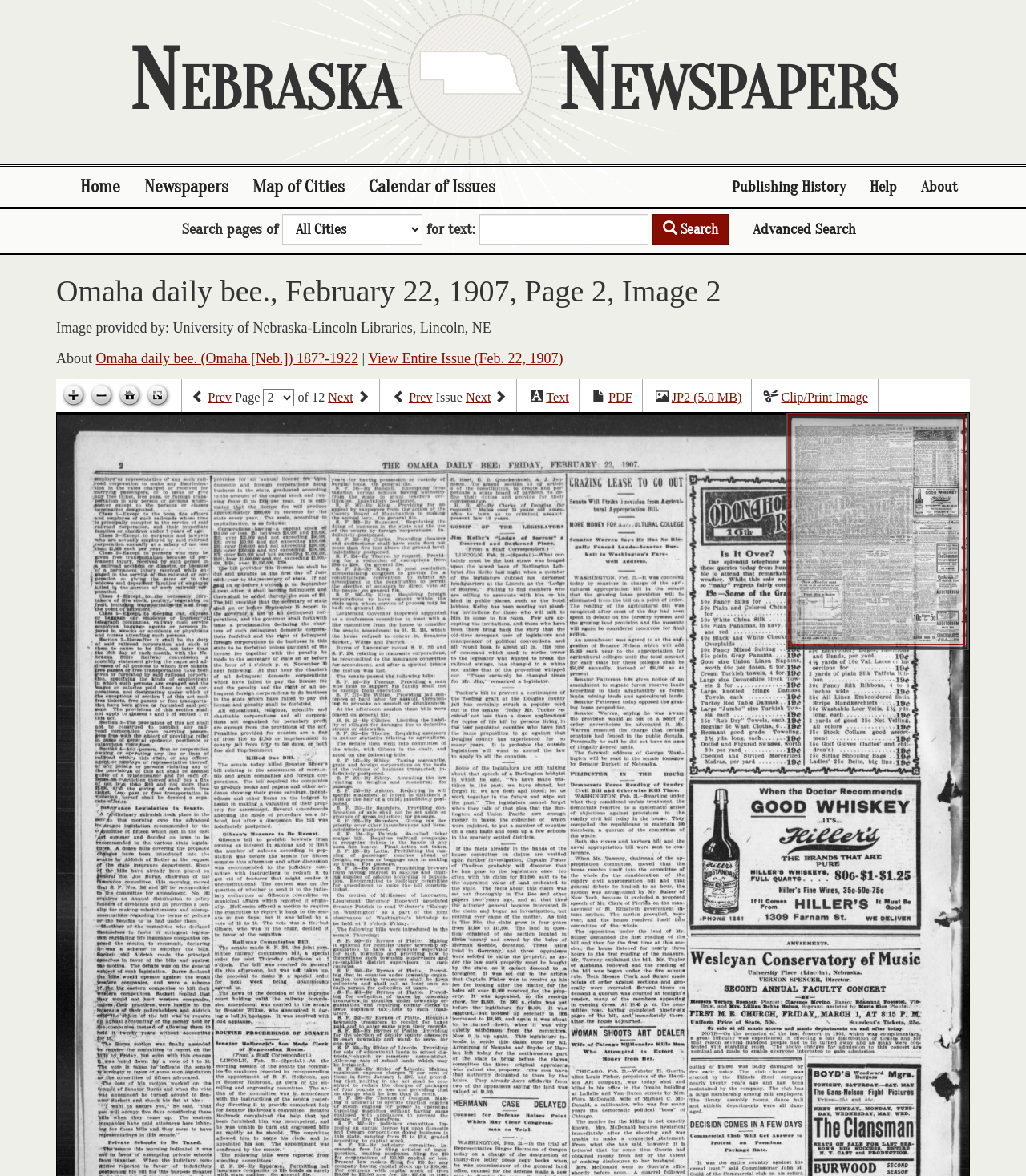How many pages are in this issue?
Answer the question in as much detail as possible.

The number of pages in this issue can be found in the text 'Page 2 of 12' which is located at the bottom of the webpage.